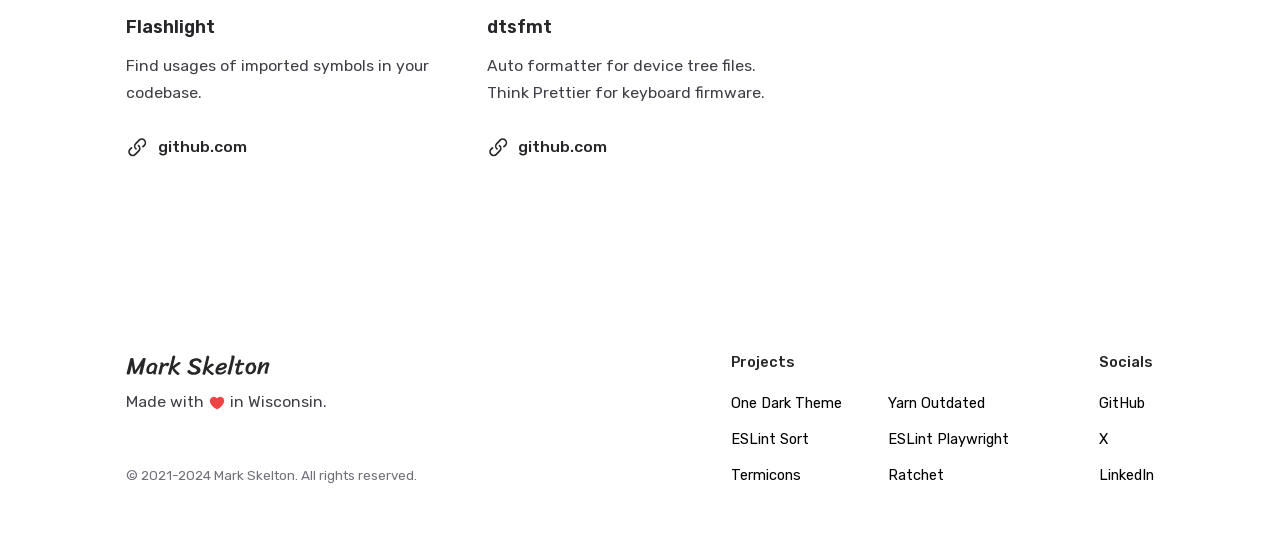What is dtsfmt?
Answer the question in a detailed and comprehensive manner.

The description of dtsfmt is provided next to the heading 'dtsfmt', which says 'Auto formatter for device tree files. Think Prettier for keyboard firmware.'